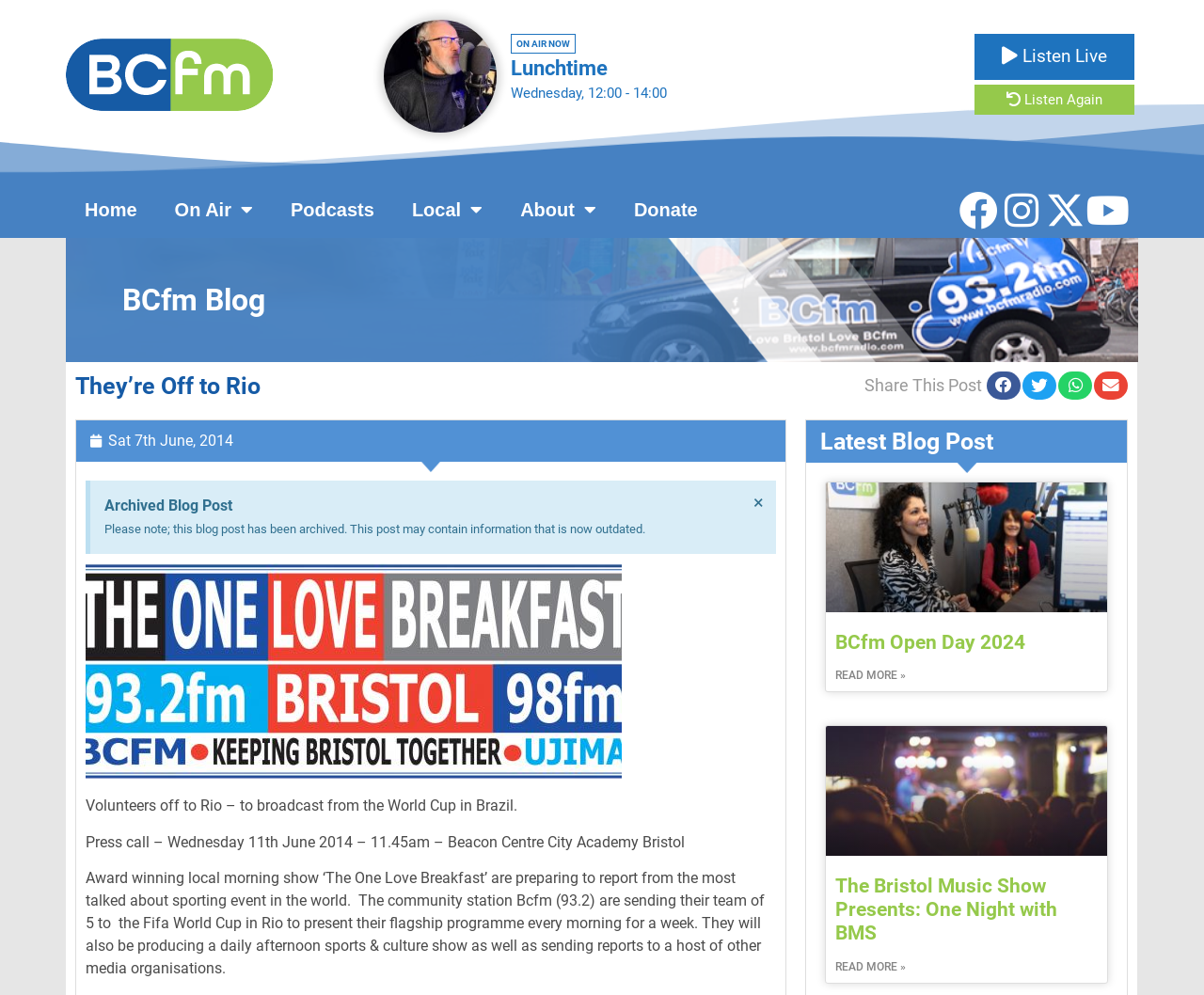What is the date of the press call?
Deliver a detailed and extensive answer to the question.

I found the answer by reading the text in the main content area, which mentions 'Press call – Wednesday 11th June 2014 – 11.45am – Beacon Centre City Academy Bristol'.